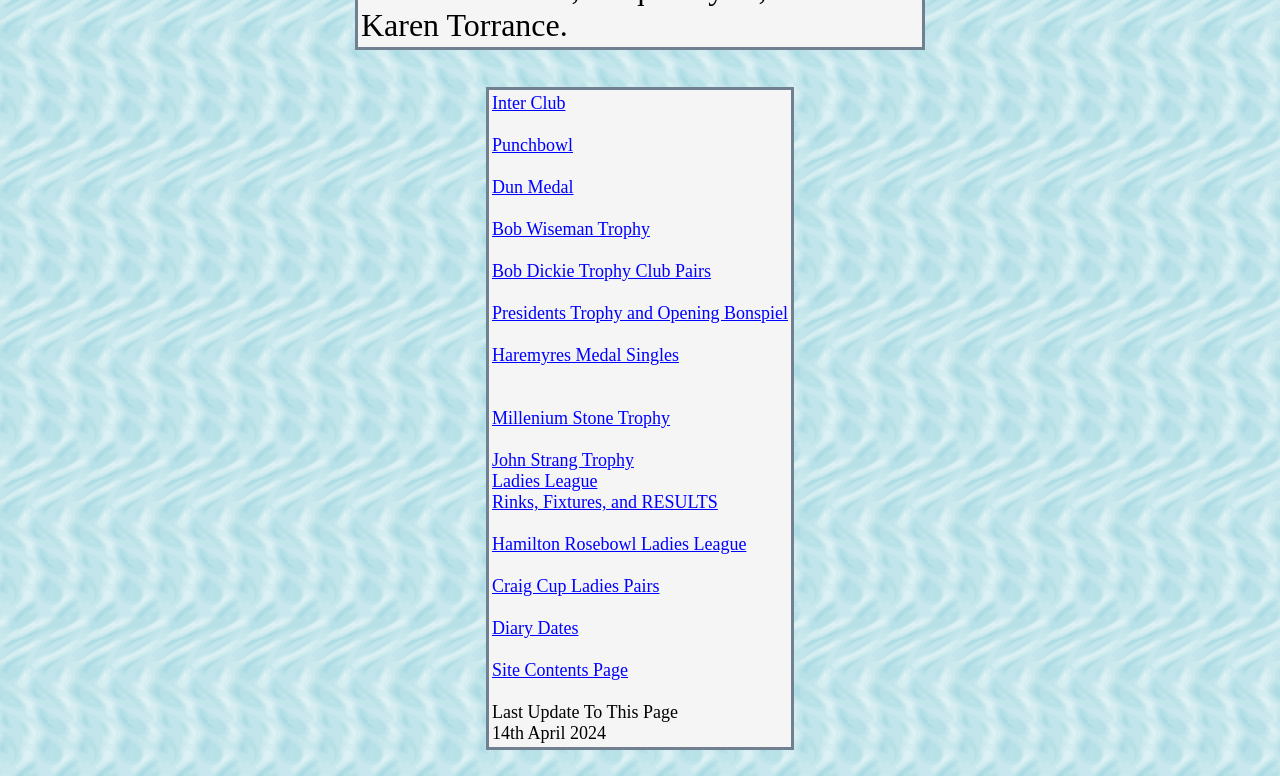Please specify the bounding box coordinates of the region to click in order to perform the following instruction: "view Hamilton Rosebowl Ladies League".

[0.384, 0.689, 0.583, 0.714]